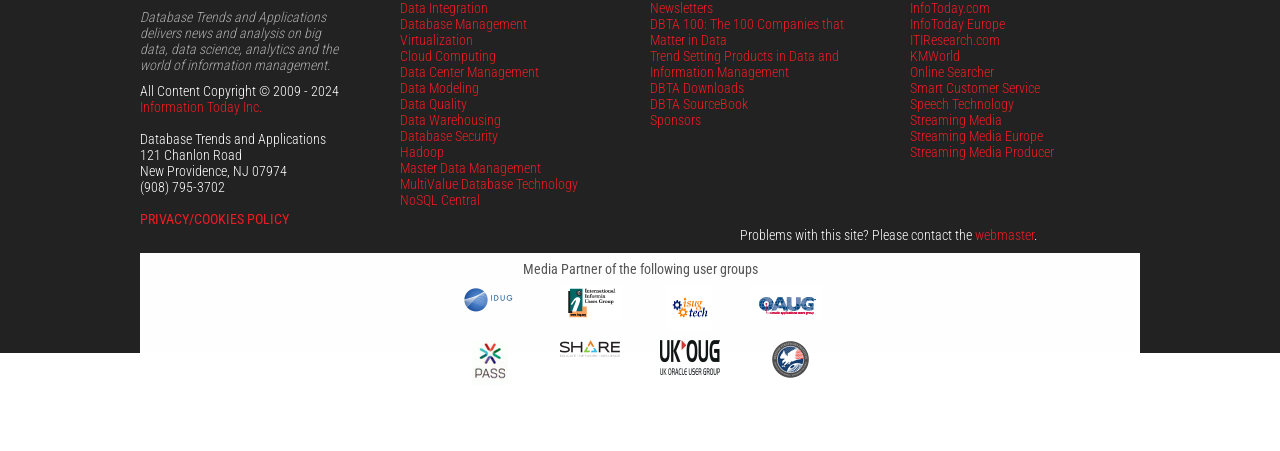Please give a short response to the question using one word or a phrase:
What is the phone number of the company?

(908) 795-3702